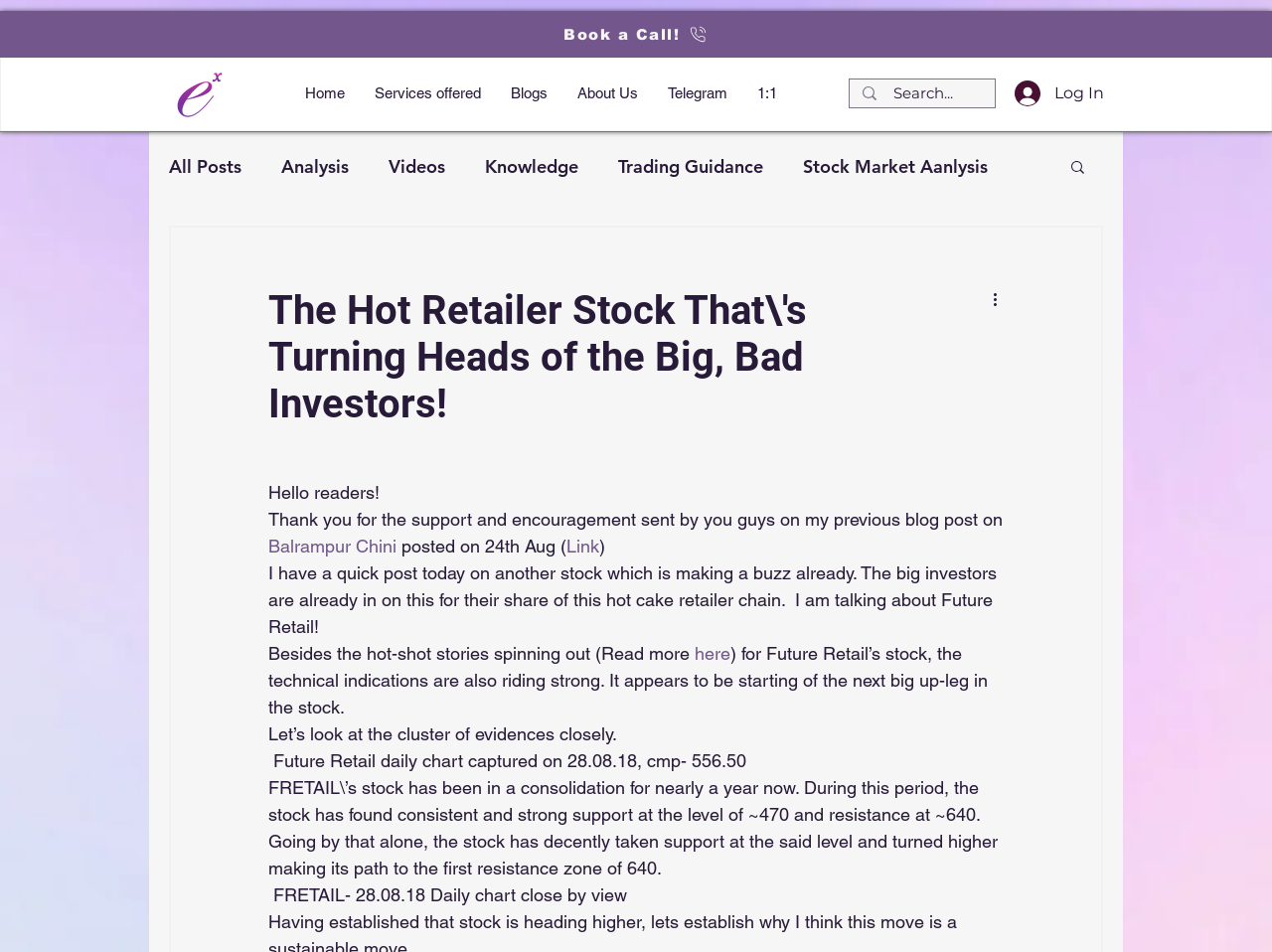Using a single word or phrase, answer the following question: 
What is the name of the stock being discussed?

Future Retail